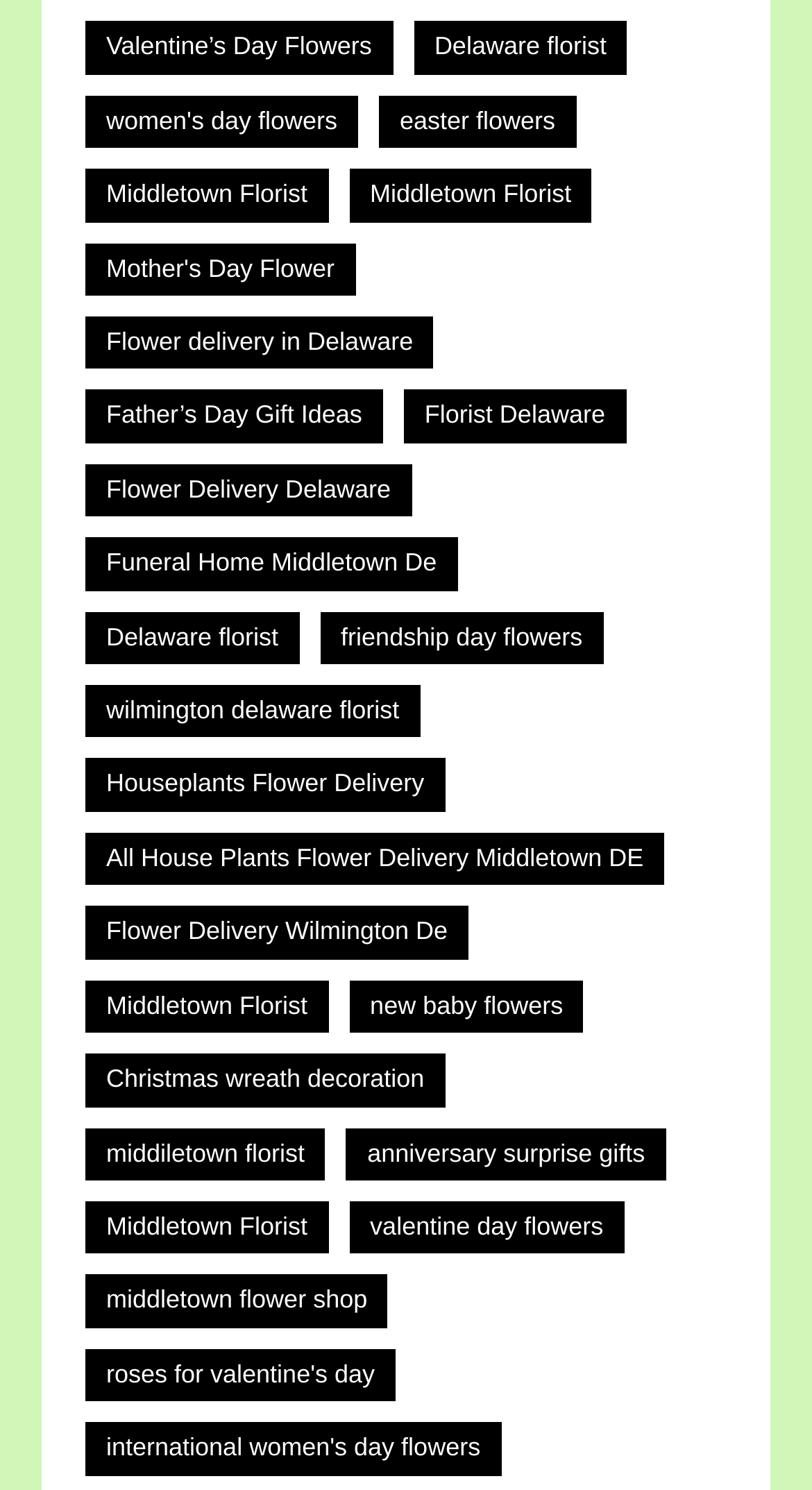Could you specify the bounding box coordinates for the clickable section to complete the following instruction: "Click on Valentine’s Day Flowers"?

[0.105, 0.015, 0.484, 0.05]